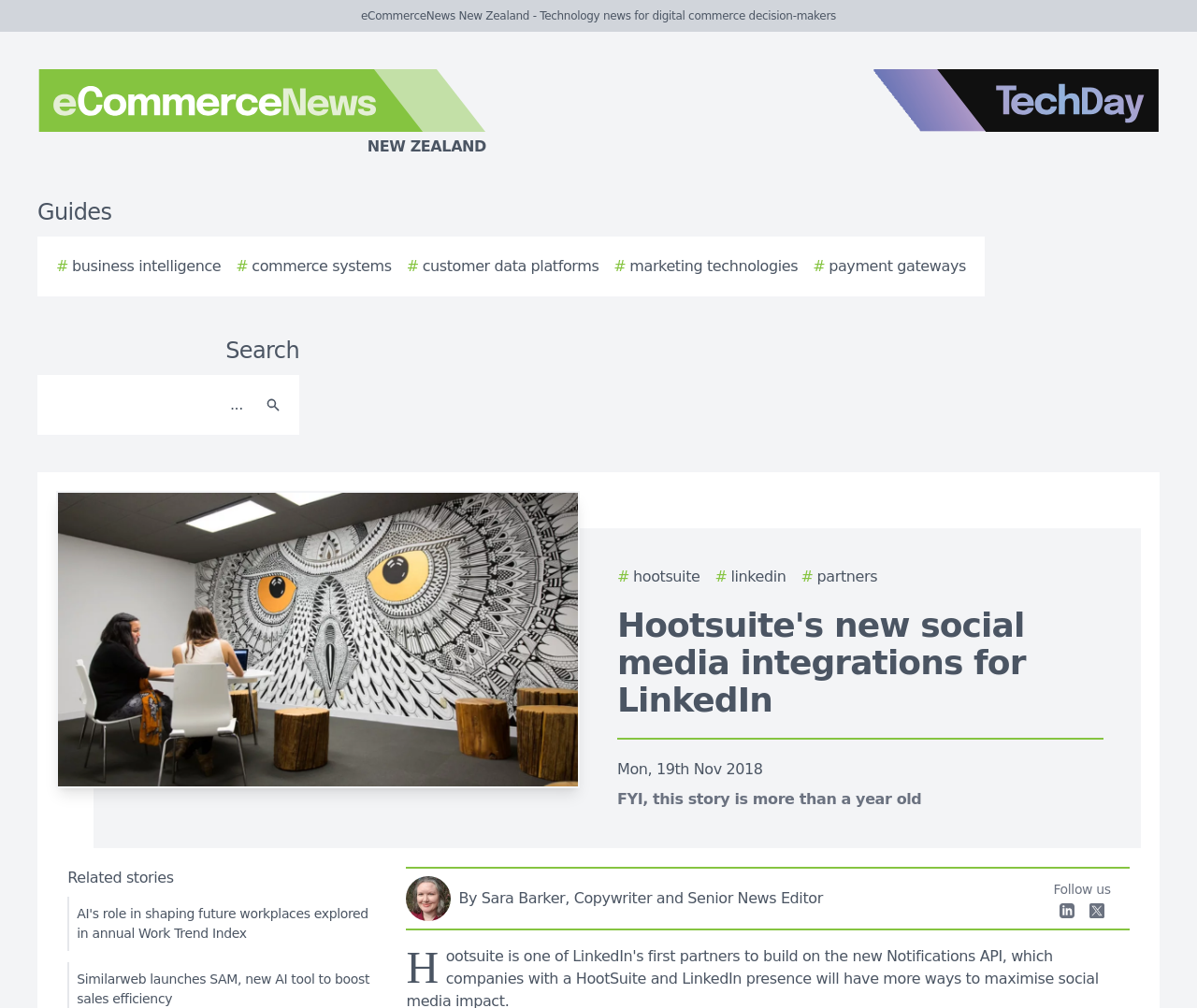Determine the bounding box coordinates for the area that should be clicked to carry out the following instruction: "Read the story about Hootsuite".

[0.516, 0.561, 0.585, 0.583]